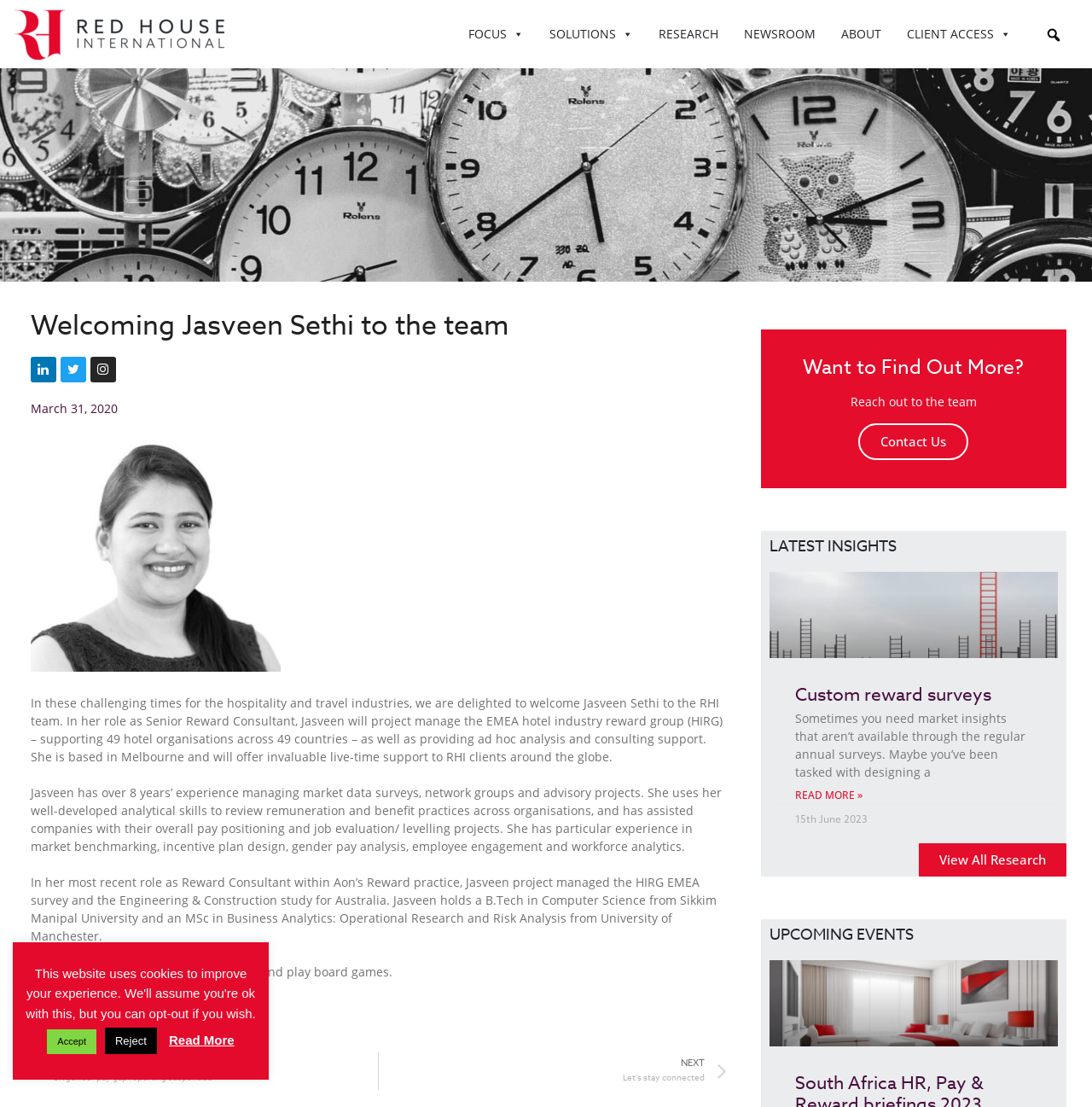How many hotel organisations will Jasveen support?
Answer the question in a detailed and comprehensive manner.

I found this answer by reading the first paragraph of the webpage, which mentions that Jasveen will project manage the EMEA hotel industry reward group (HIRG) – supporting 49 hotel organisations across 49 countries.